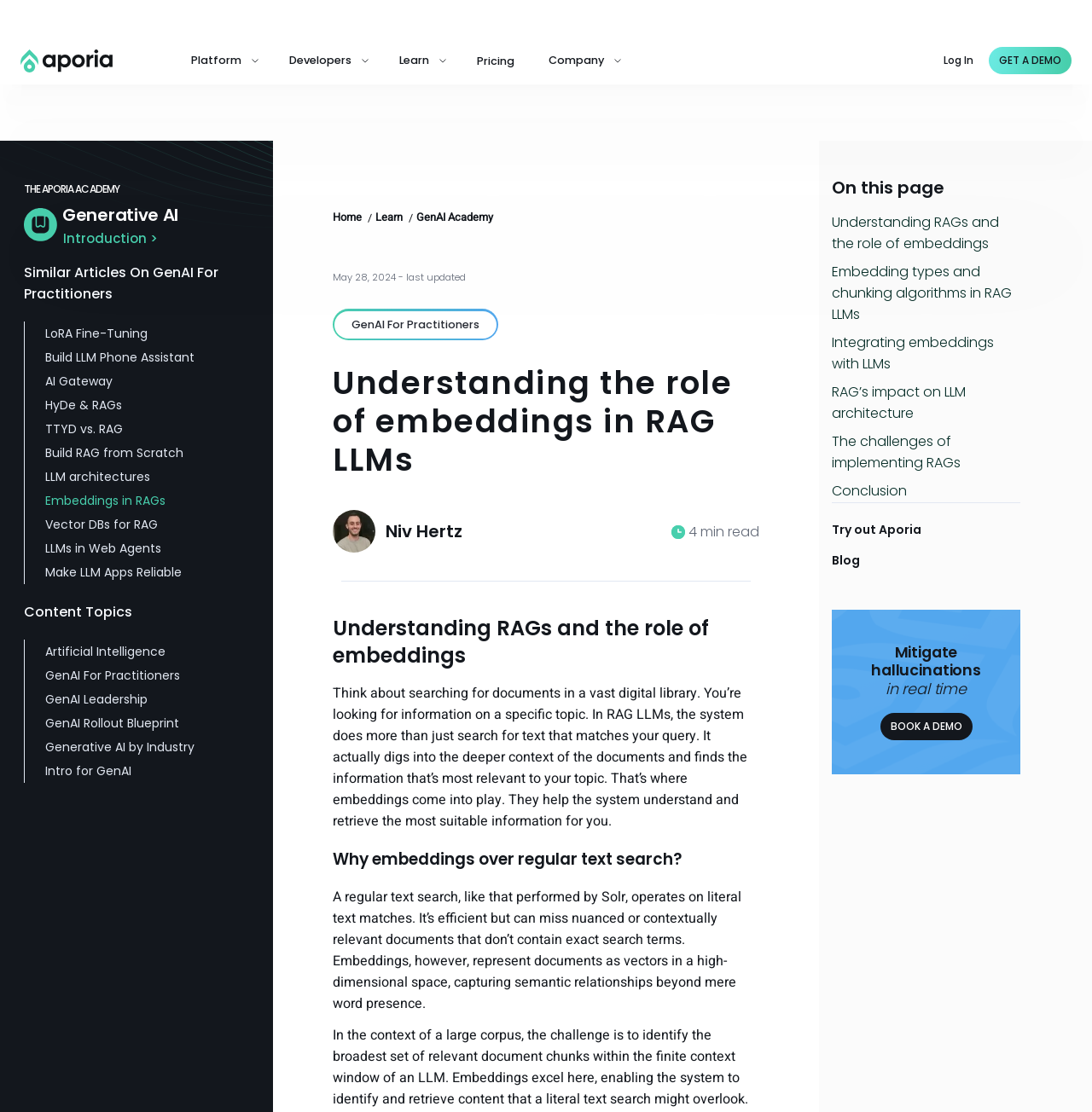Give a concise answer of one word or phrase to the question: 
What is the purpose of the 'GET A DEMO' button?

To request a demo